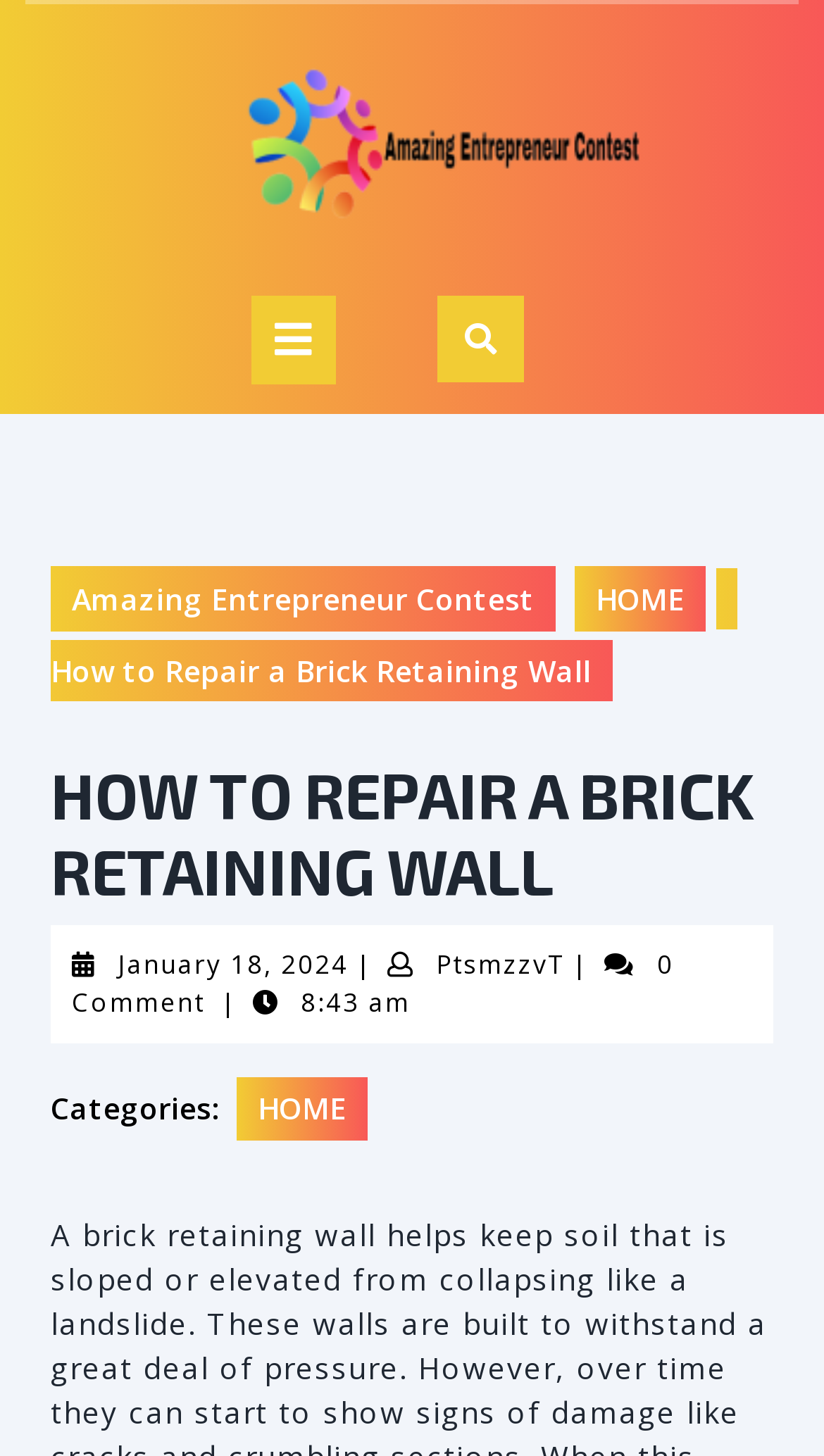Is the open button selected?
Please provide a comprehensive answer based on the contents of the image.

The open button is represented by the ' Open Button' element, and its 'selected' property is set to 'False', indicating that it is not selected.